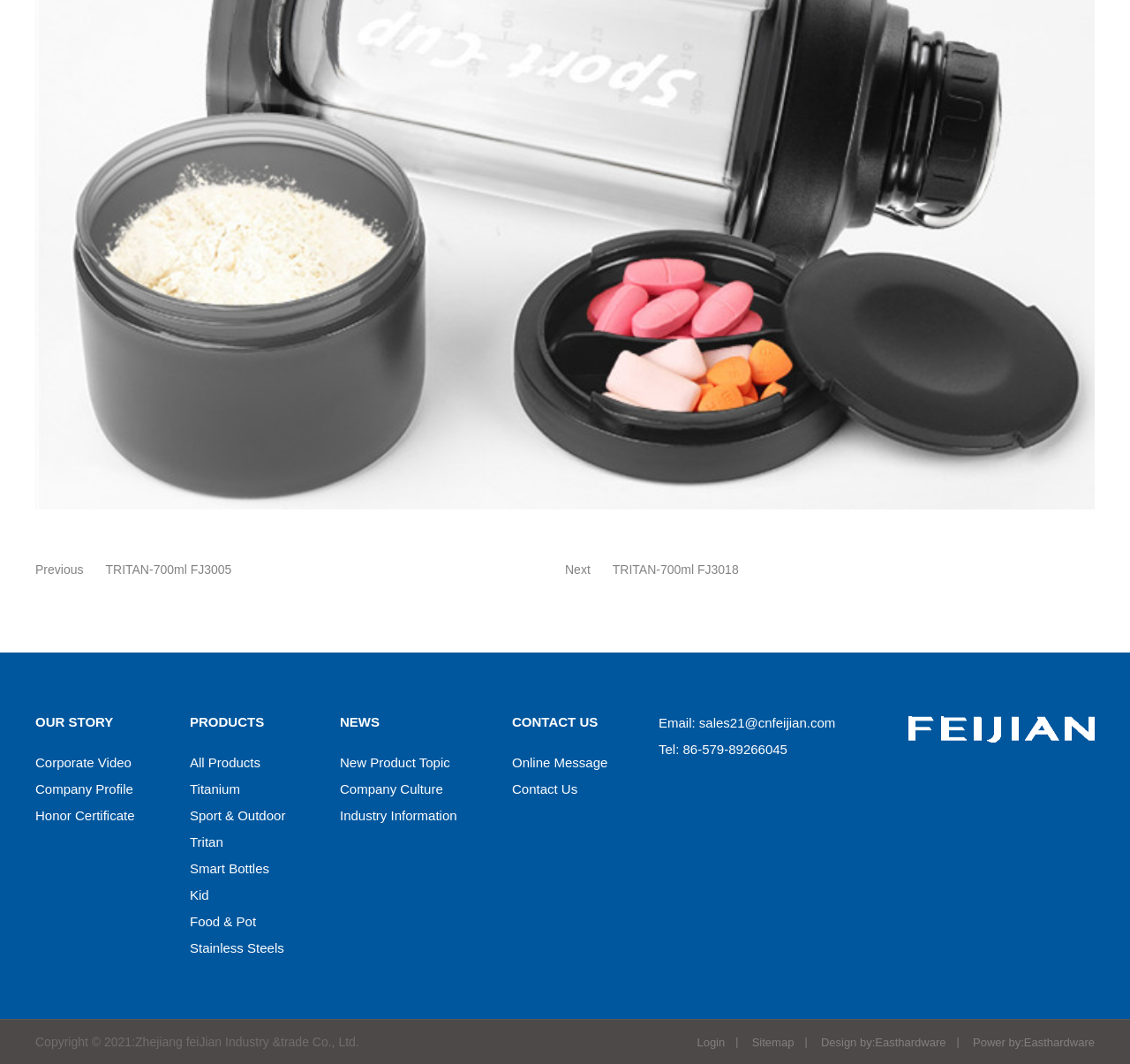Determine the bounding box coordinates for the area that should be clicked to carry out the following instruction: "View corporate video".

[0.031, 0.705, 0.168, 0.73]